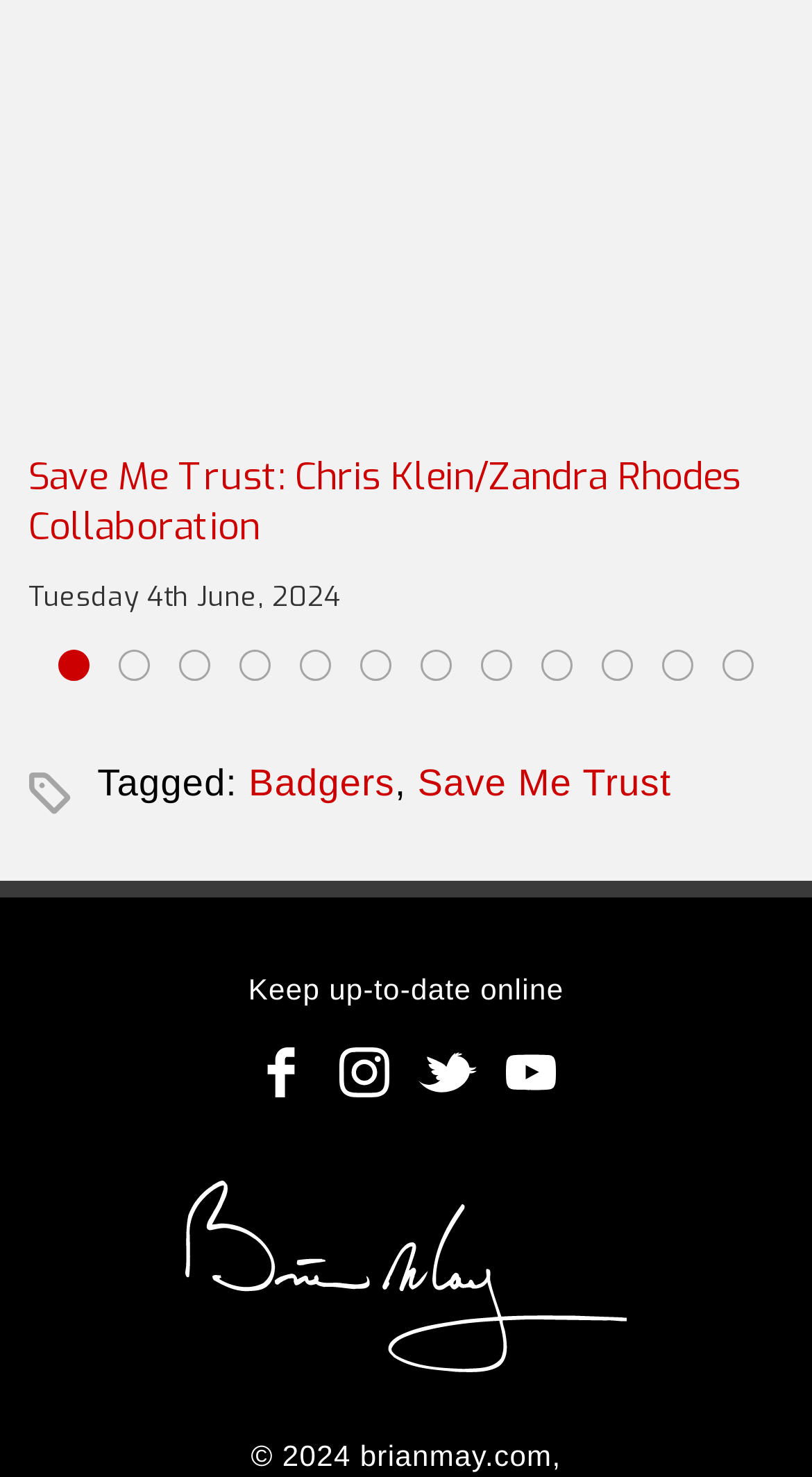Please identify the bounding box coordinates of the element that needs to be clicked to perform the following instruction: "Go to slide 1".

[0.054, 0.433, 0.128, 0.468]